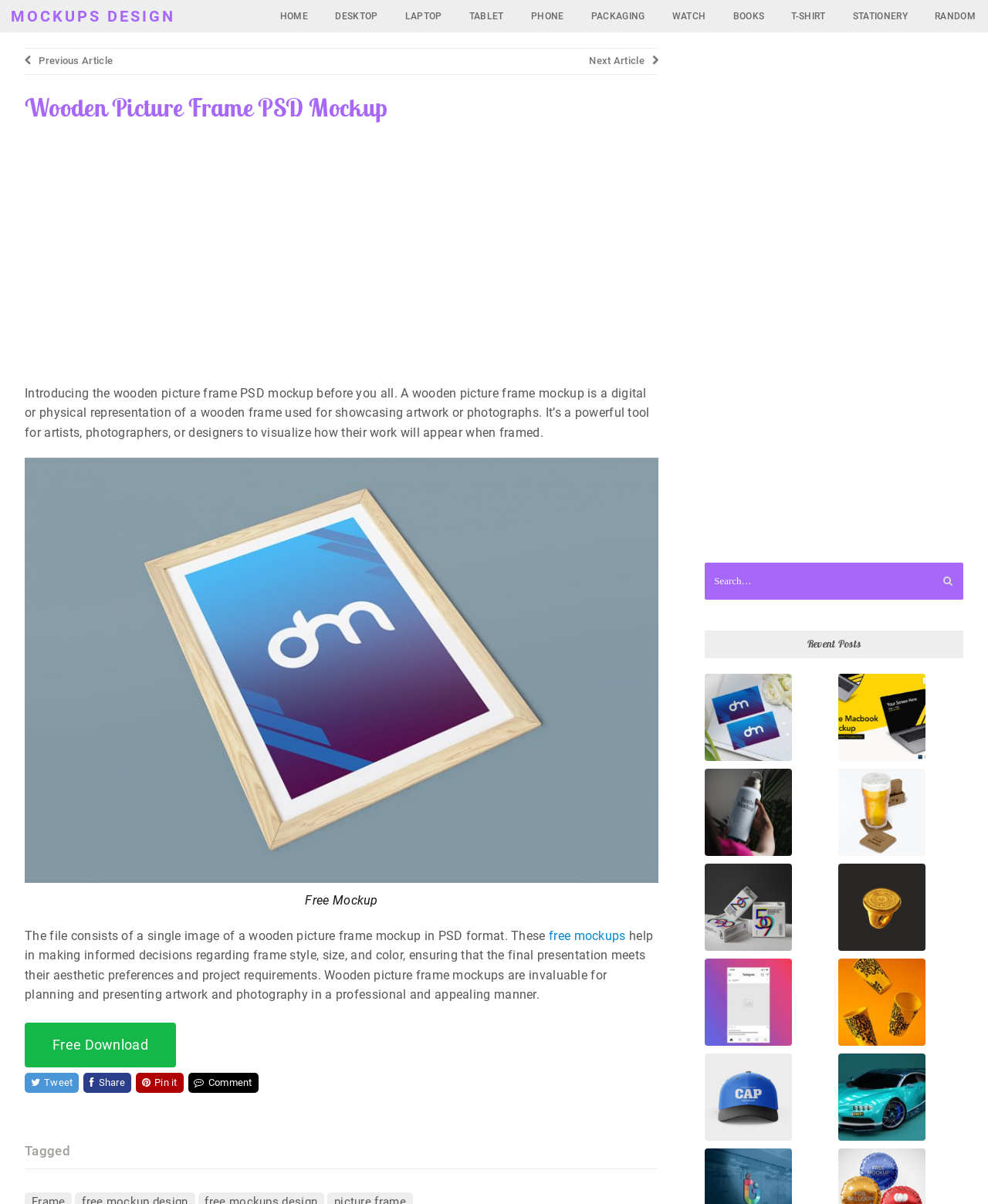How many links are there in the navigation menu?
Analyze the image and deliver a detailed answer to the question.

The navigation menu is located at the top of the webpage and contains links to different categories such as 'HOME', 'DESKTOP', 'LAPTOP', 'TABLET', 'PHONE', 'PACKAGING', 'WATCH', 'BOOKS', 'T-SHIRT', 'STATIONERY', and 'RANDOM'. There are 13 links in total.